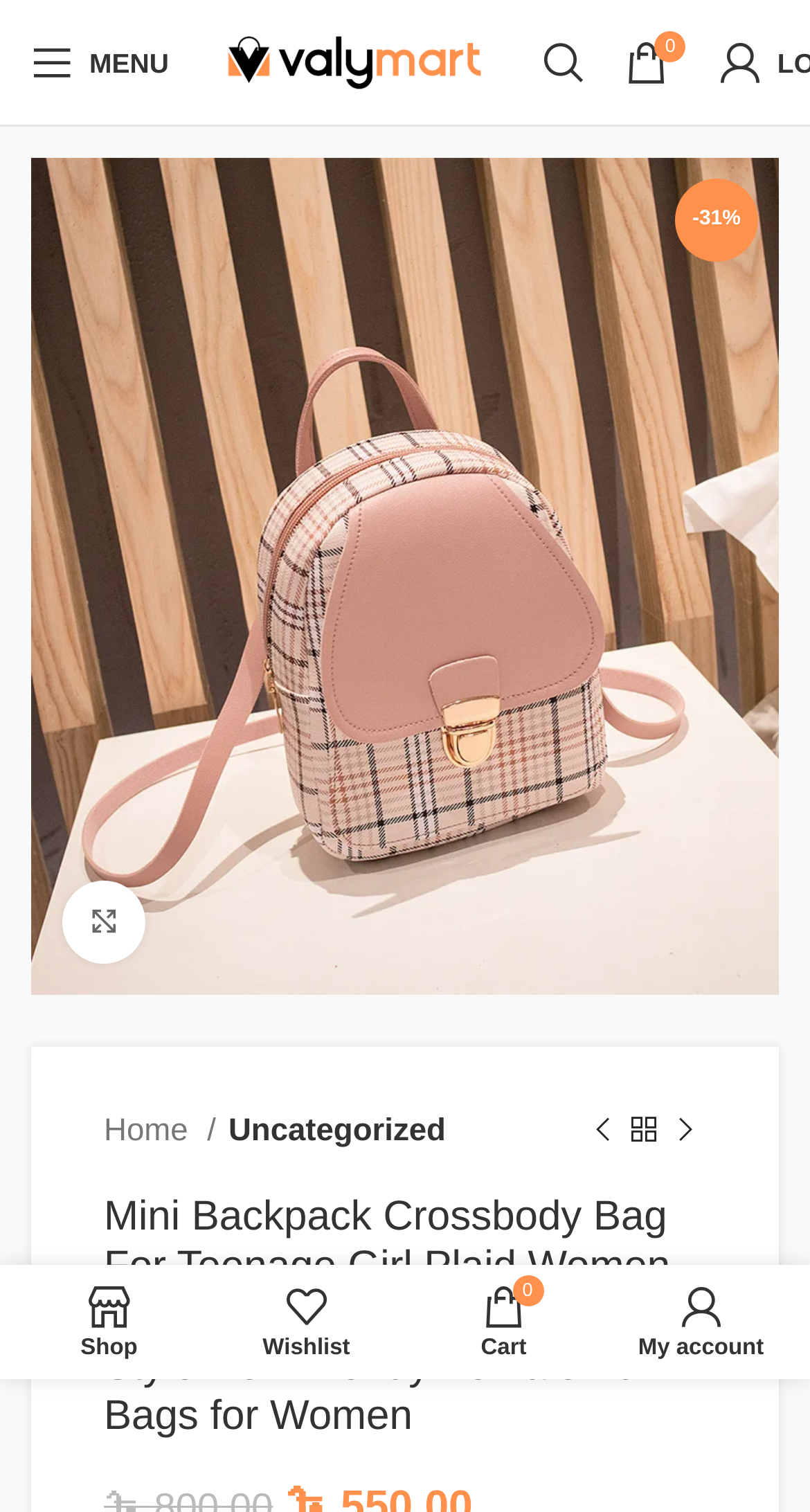Show the bounding box coordinates for the HTML element as described: "0 items ৳ 0.00".

[0.747, 0.014, 0.849, 0.069]